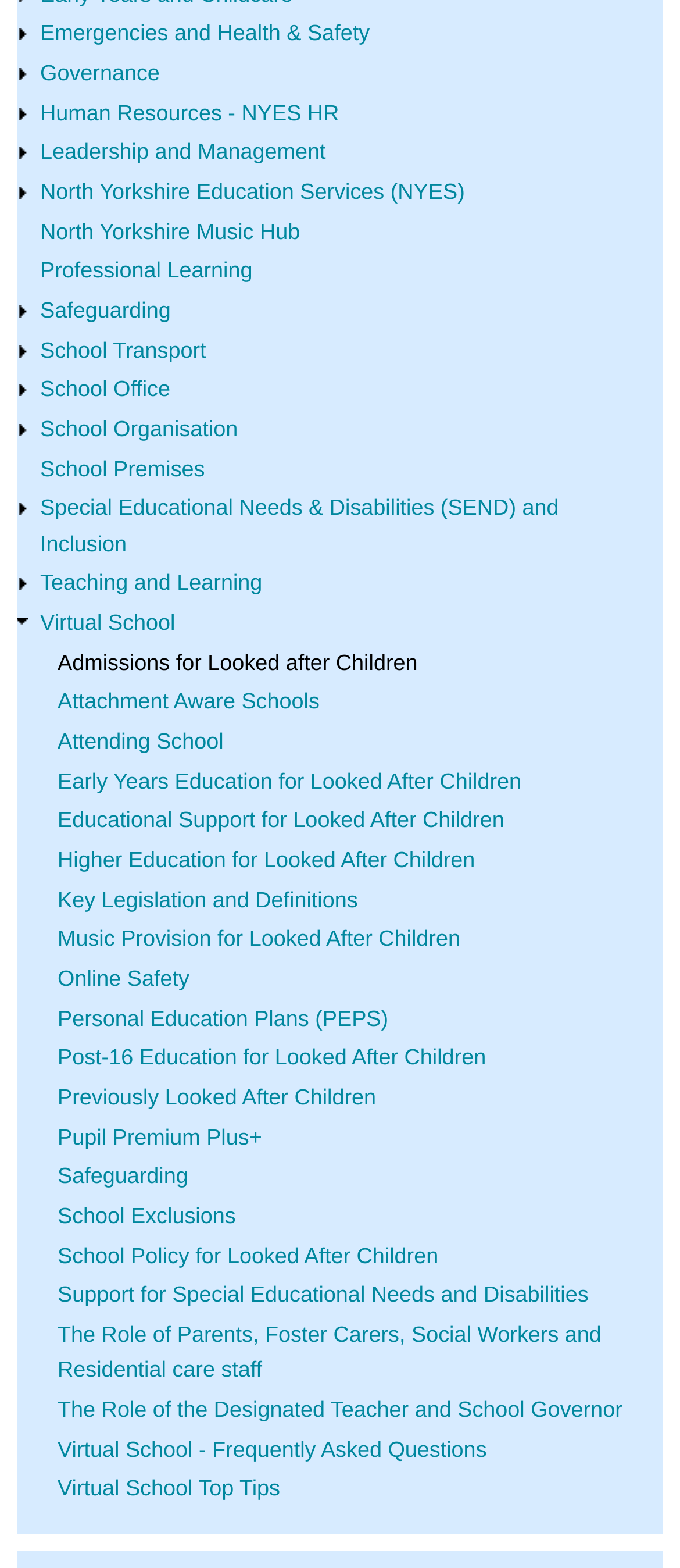Can you look at the image and give a comprehensive answer to the question:
What is the focus of the 'Safeguarding' category?

The 'Safeguarding' category is listed separately, and based on its placement among other education-related topics, it likely focuses on ensuring the safety and well-being of children in educational settings.